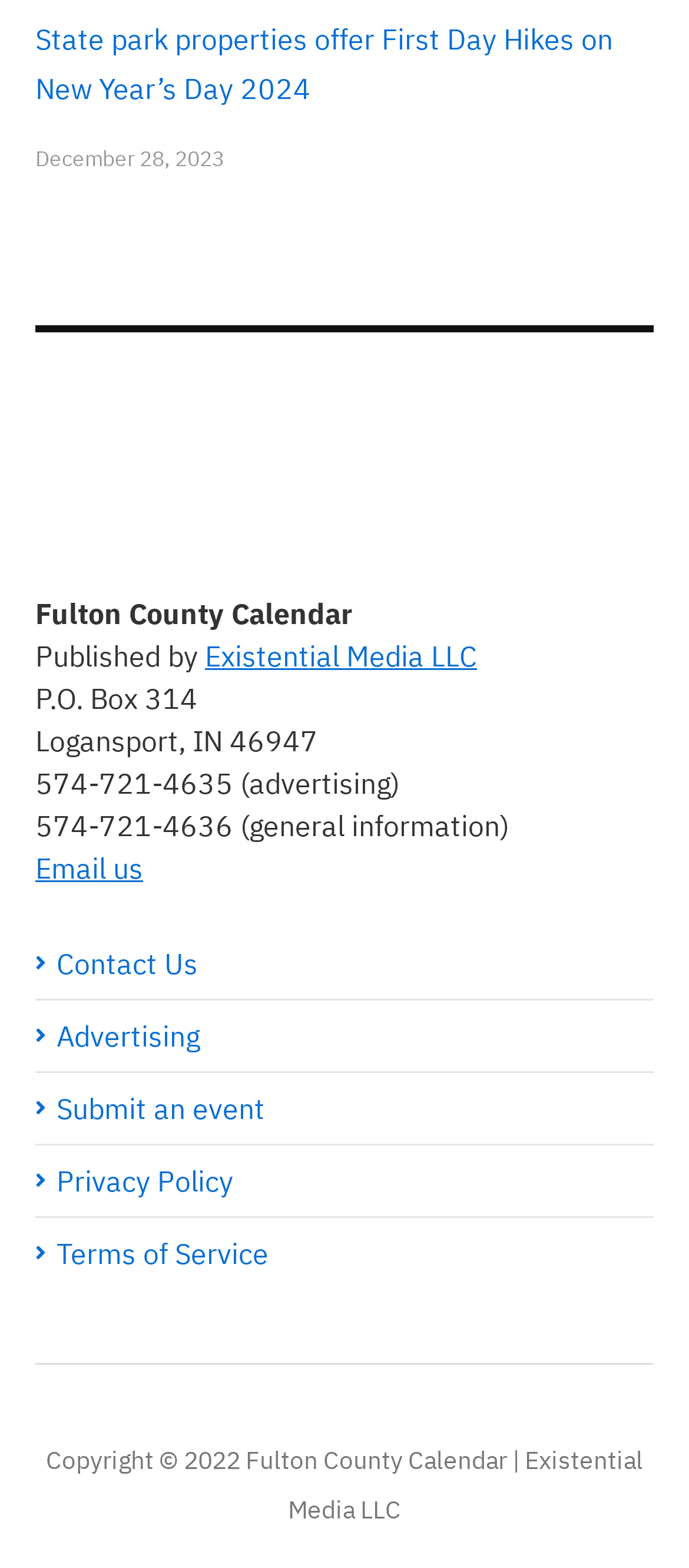Identify the bounding box coordinates for the region of the element that should be clicked to carry out the instruction: "View Privacy Policy". The bounding box coordinates should be four float numbers between 0 and 1, i.e., [left, top, right, bottom].

[0.051, 0.741, 0.338, 0.764]